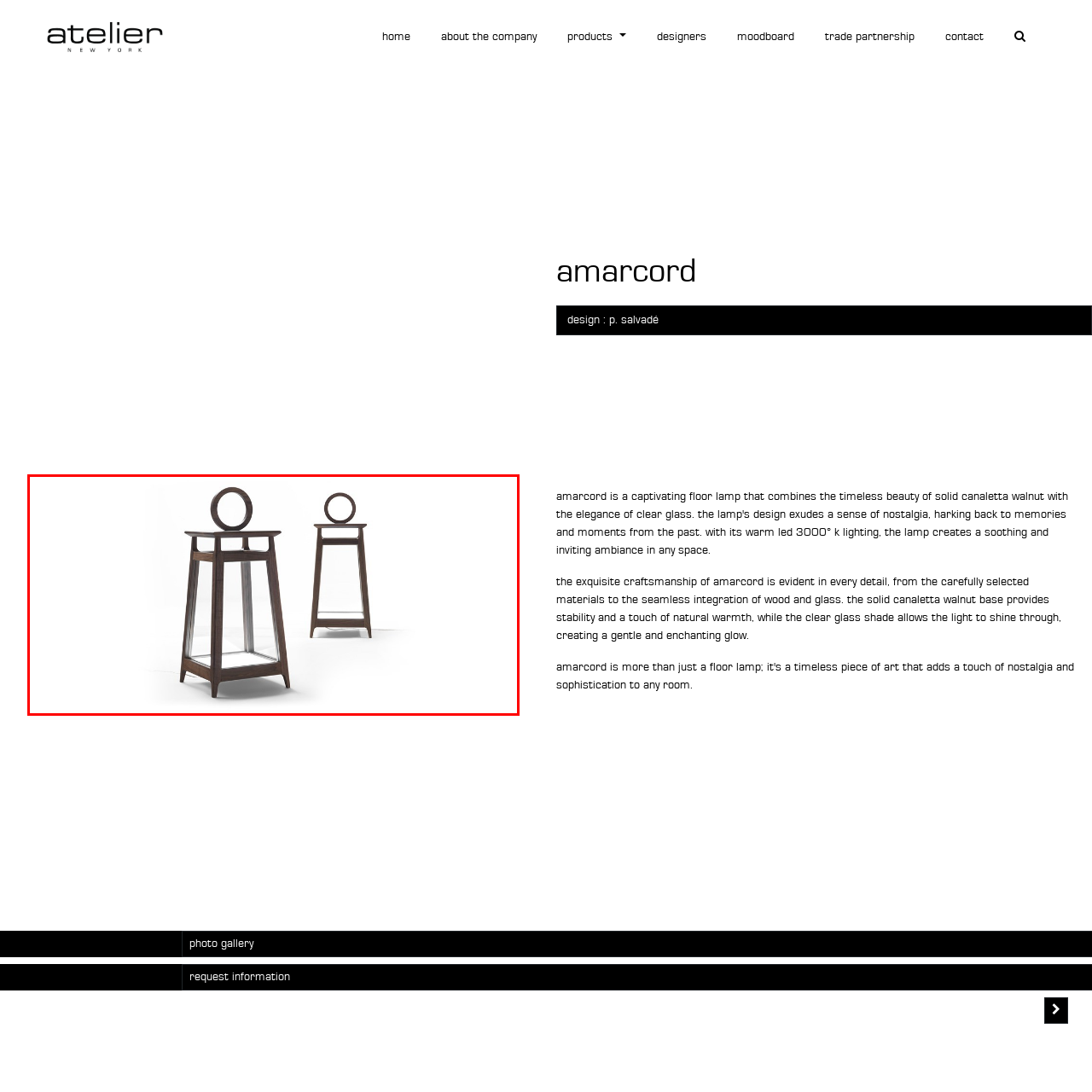What is the purpose of the clear glass shade?
Focus on the red-bounded area of the image and reply with one word or a short phrase.

To allow light to shine through